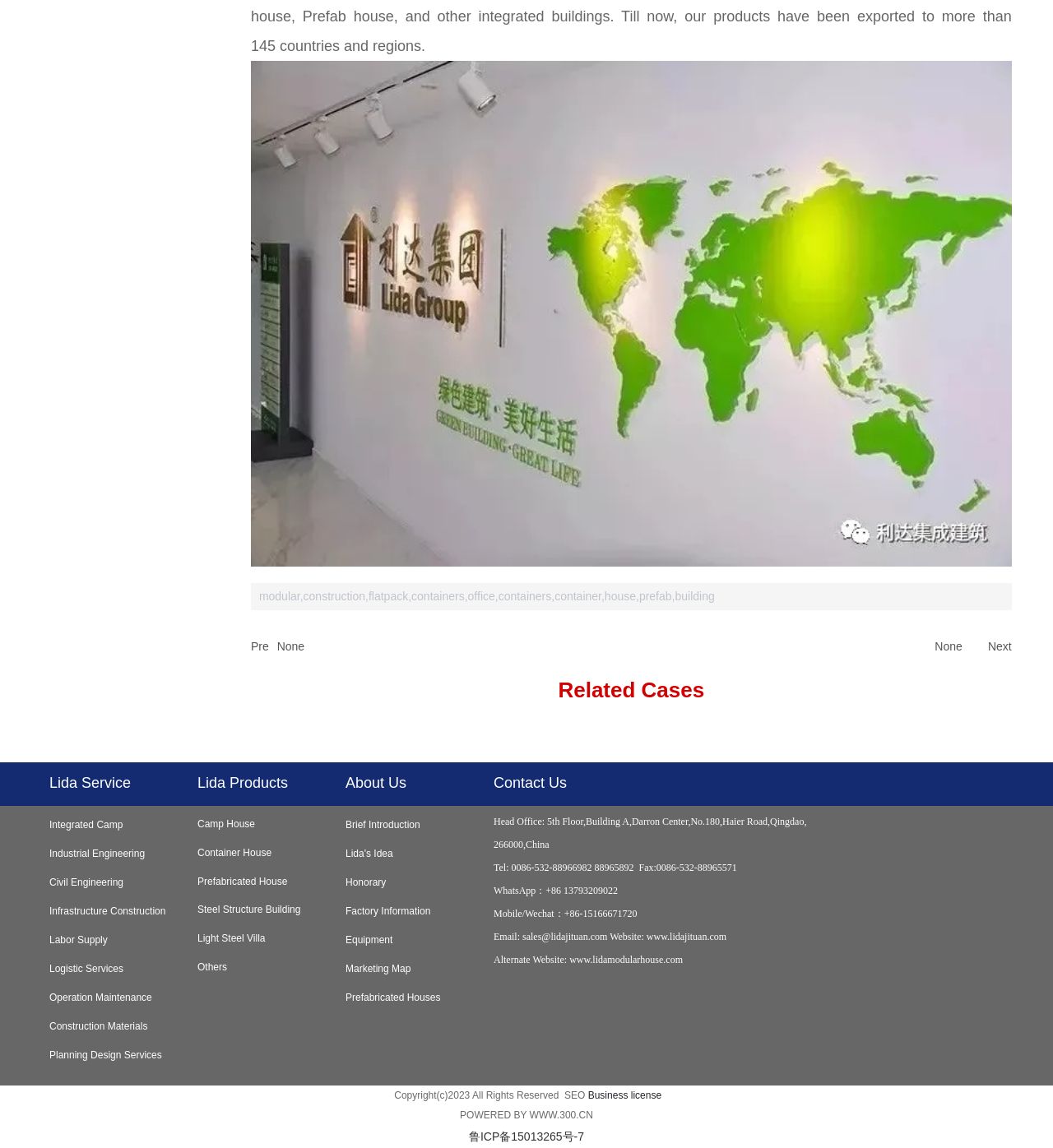Determine the bounding box coordinates of the clickable area required to perform the following instruction: "Click on the 'Next' button". The coordinates should be represented as four float numbers between 0 and 1: [left, top, right, bottom].

[0.938, 0.557, 0.961, 0.569]